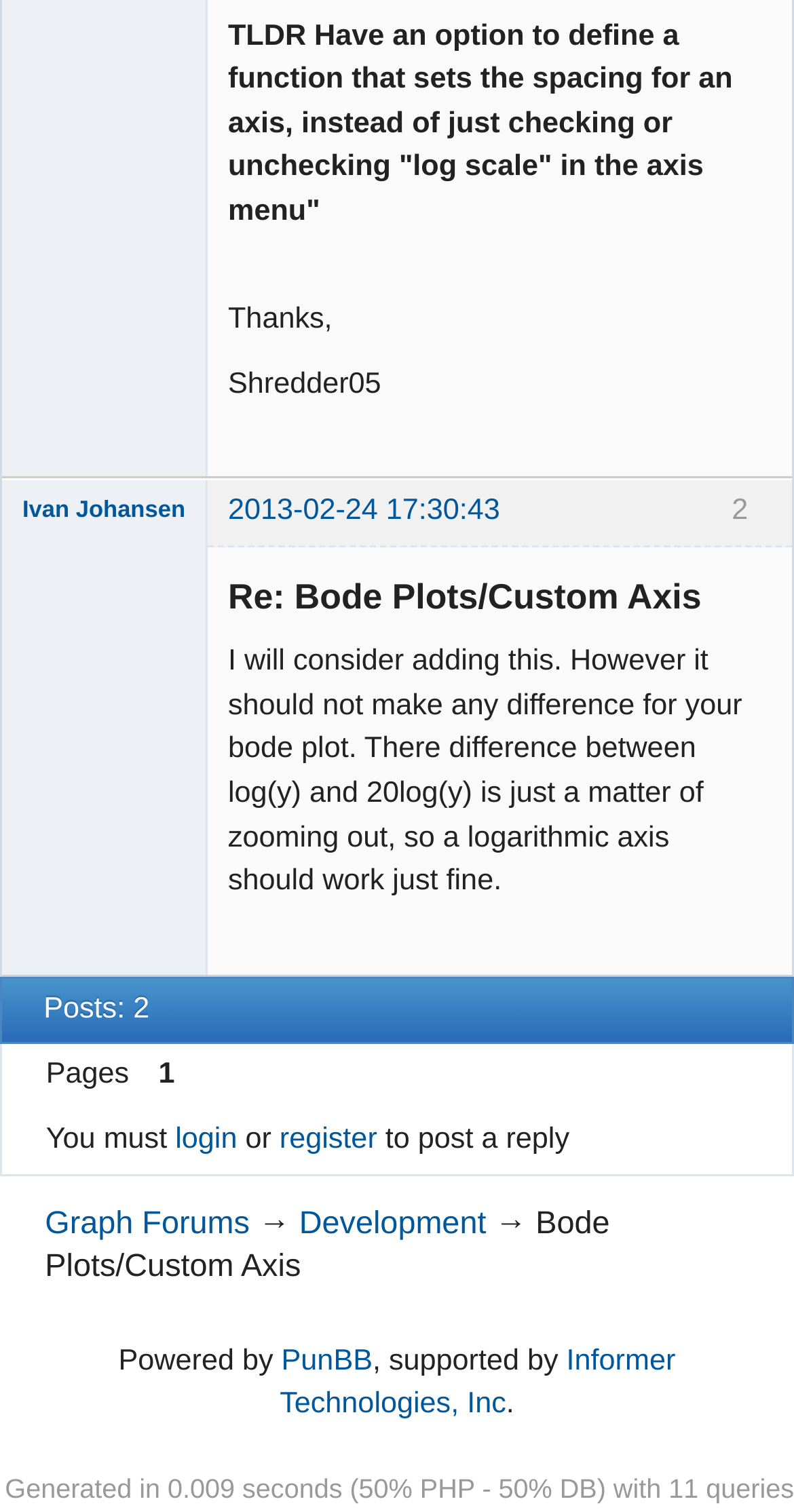Please answer the following question using a single word or phrase: What is the topic of the discussion?

Bode Plots/Custom Axis